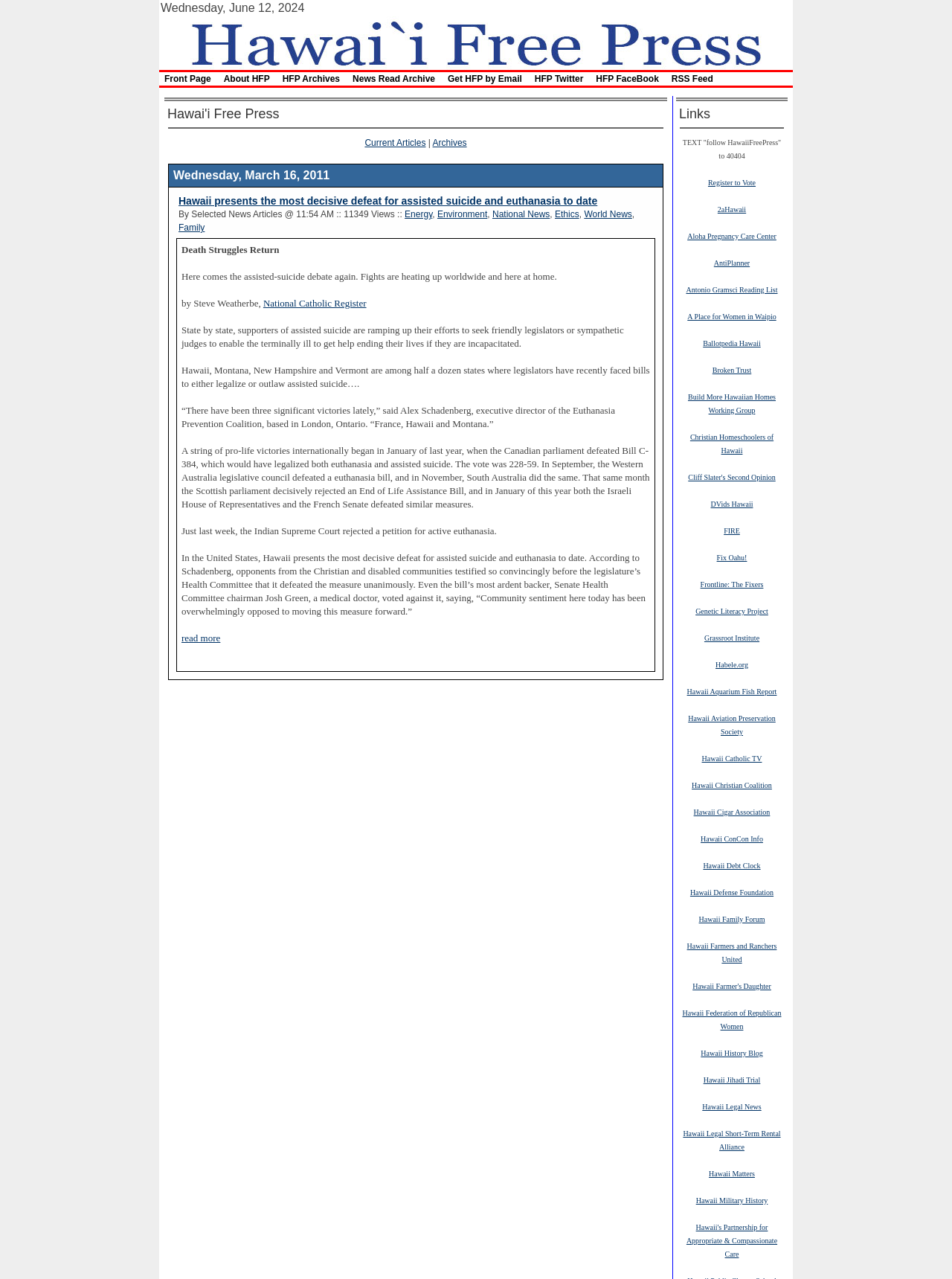Locate the bounding box coordinates of the clickable region to complete the following instruction: "Visit the 'National Catholic Register' website."

[0.276, 0.233, 0.385, 0.241]